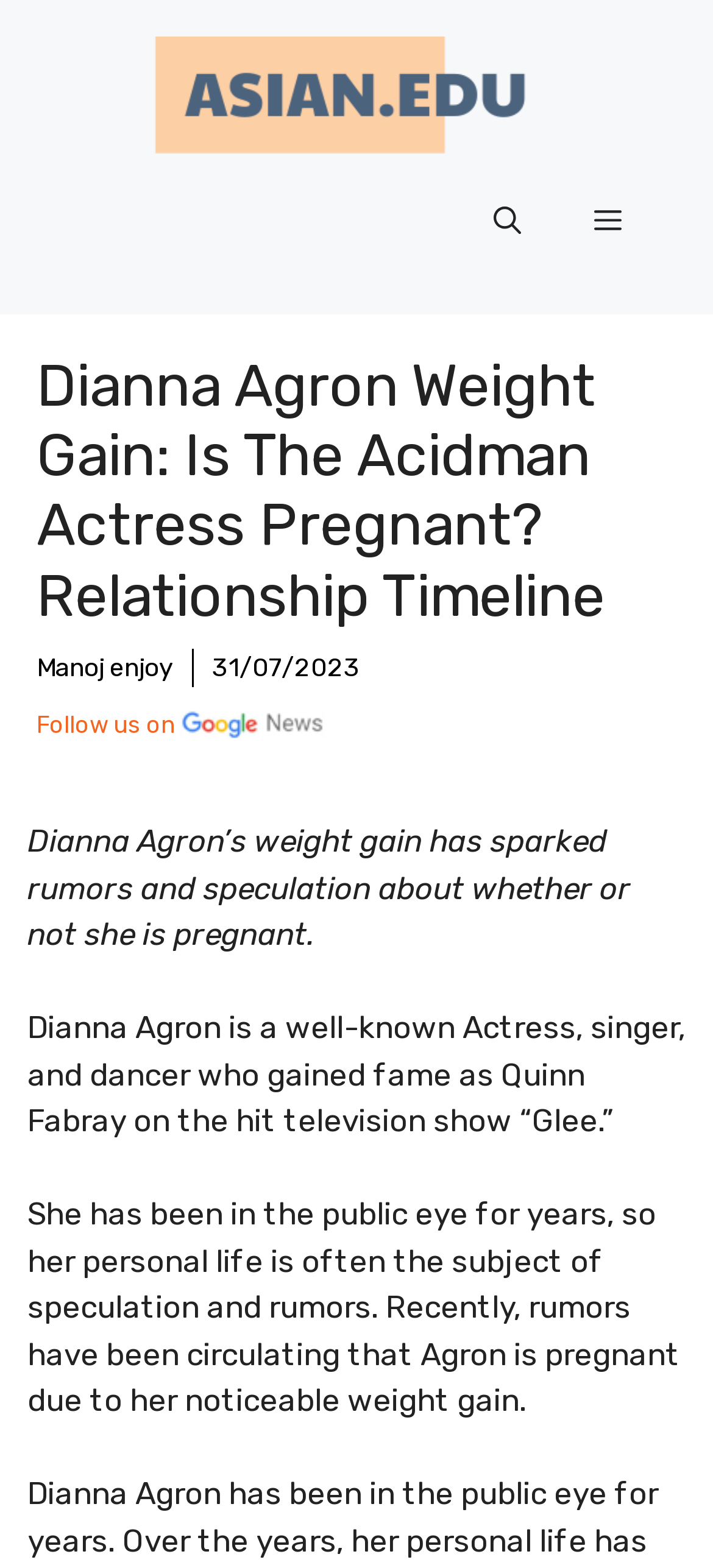What is the name of the TV show Dianna Agron is known for?
Answer the question with a single word or phrase by looking at the picture.

Glee